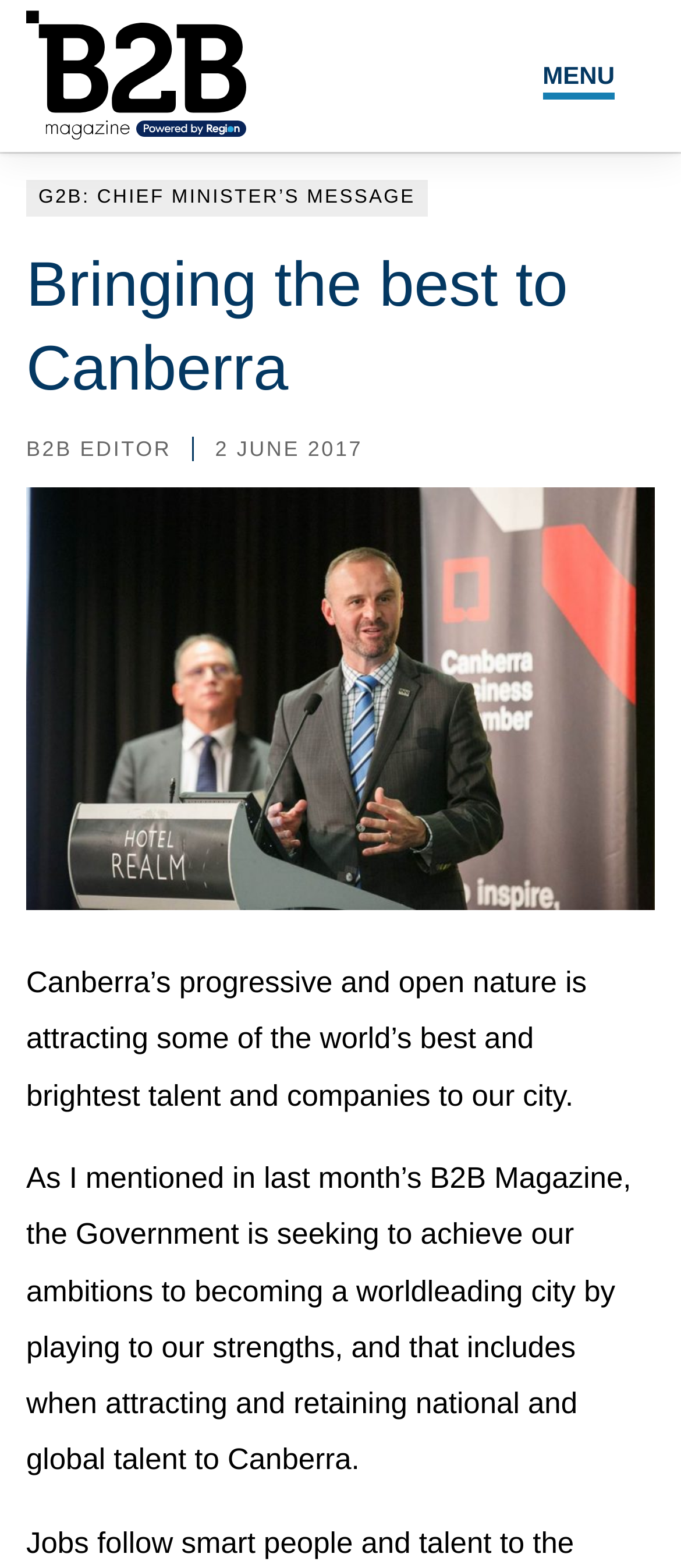Based on the image, please respond to the question with as much detail as possible:
What type of content is available on the webpage?

I determined the type of content by examining the links and headings on the webpage, such as 'NEWS', 'LOCAL LEADERS', 'EXPERT ADVICE', and 'MAGAZINE', which suggest that the webpage contains news and articles related to various topics.